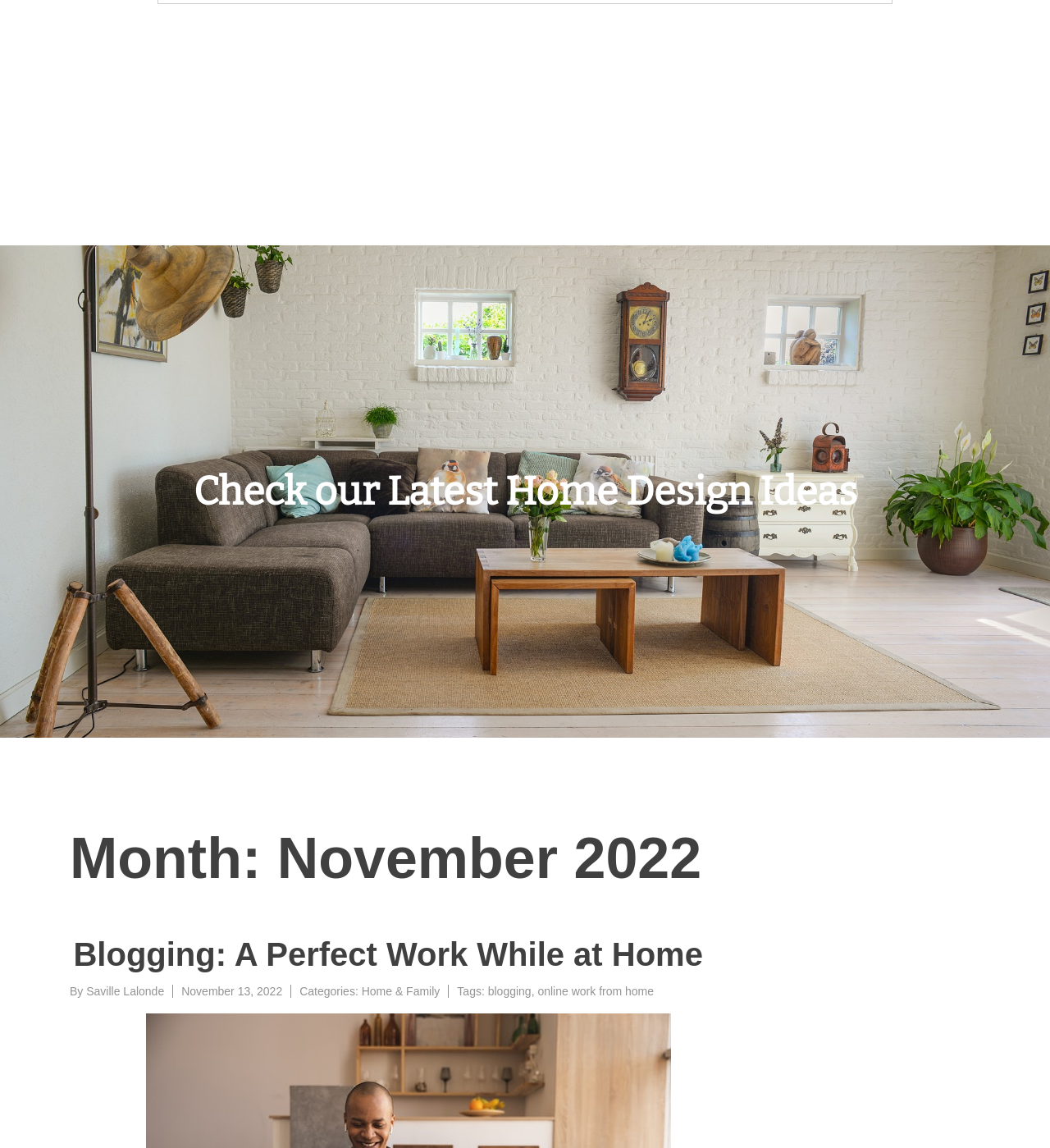Give a concise answer using one word or a phrase to the following question:
What is the current month?

November 2022